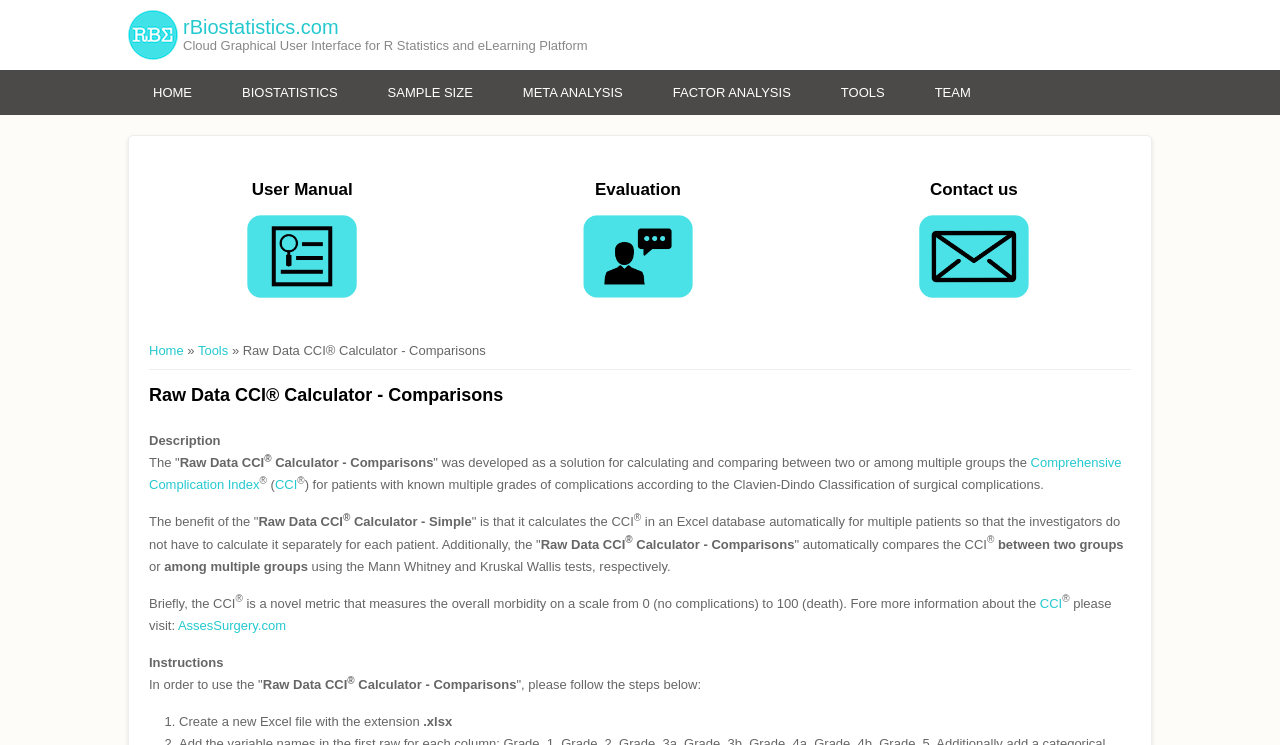Please find and give the text of the main heading on the webpage.

rBiostatistics.com
Cloud Graphical User Interface for R Statistics and eLearning Platform